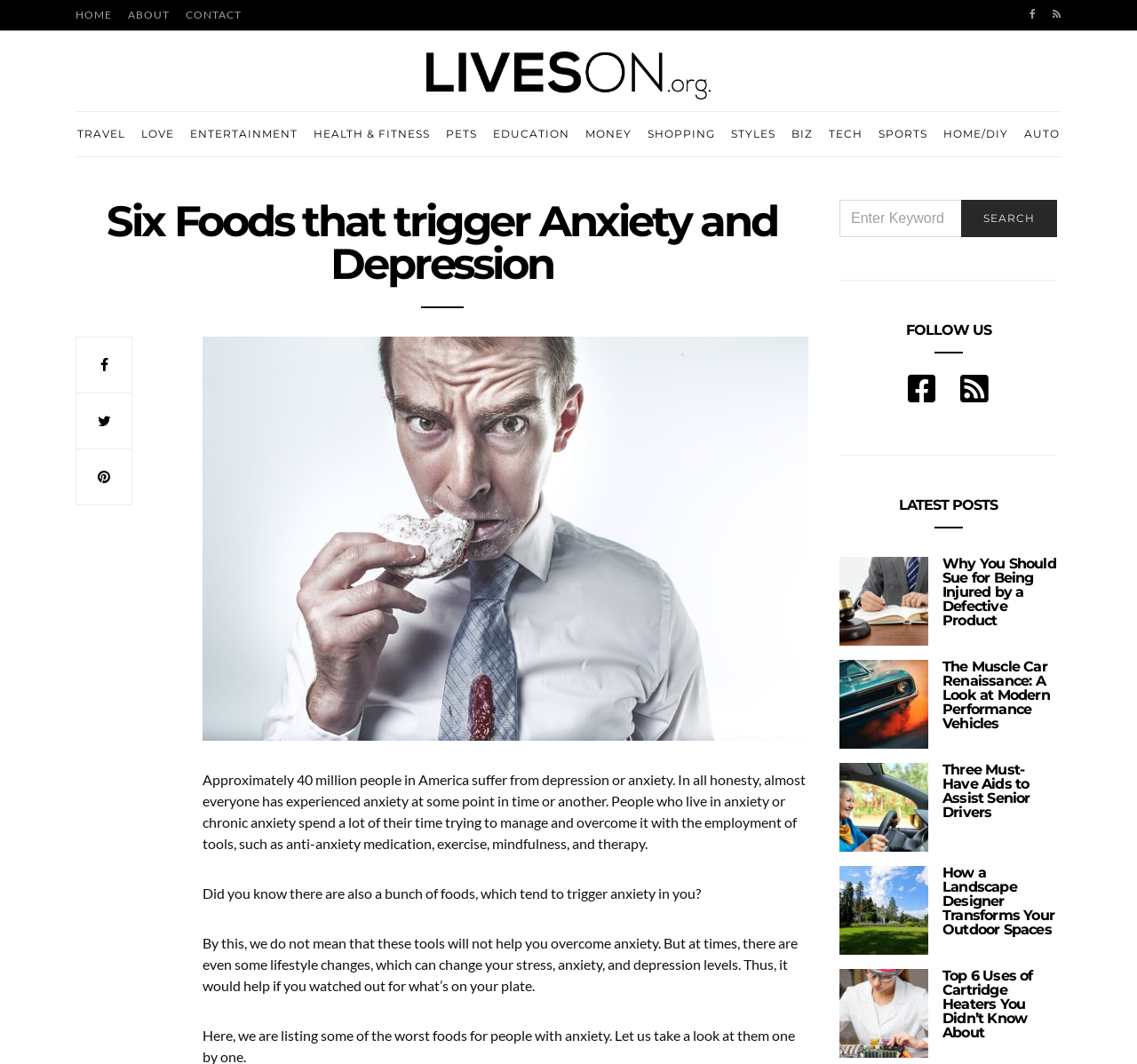What is the text above the search box?
Examine the image and give a concise answer in one word or a short phrase.

SEARCH FOR: